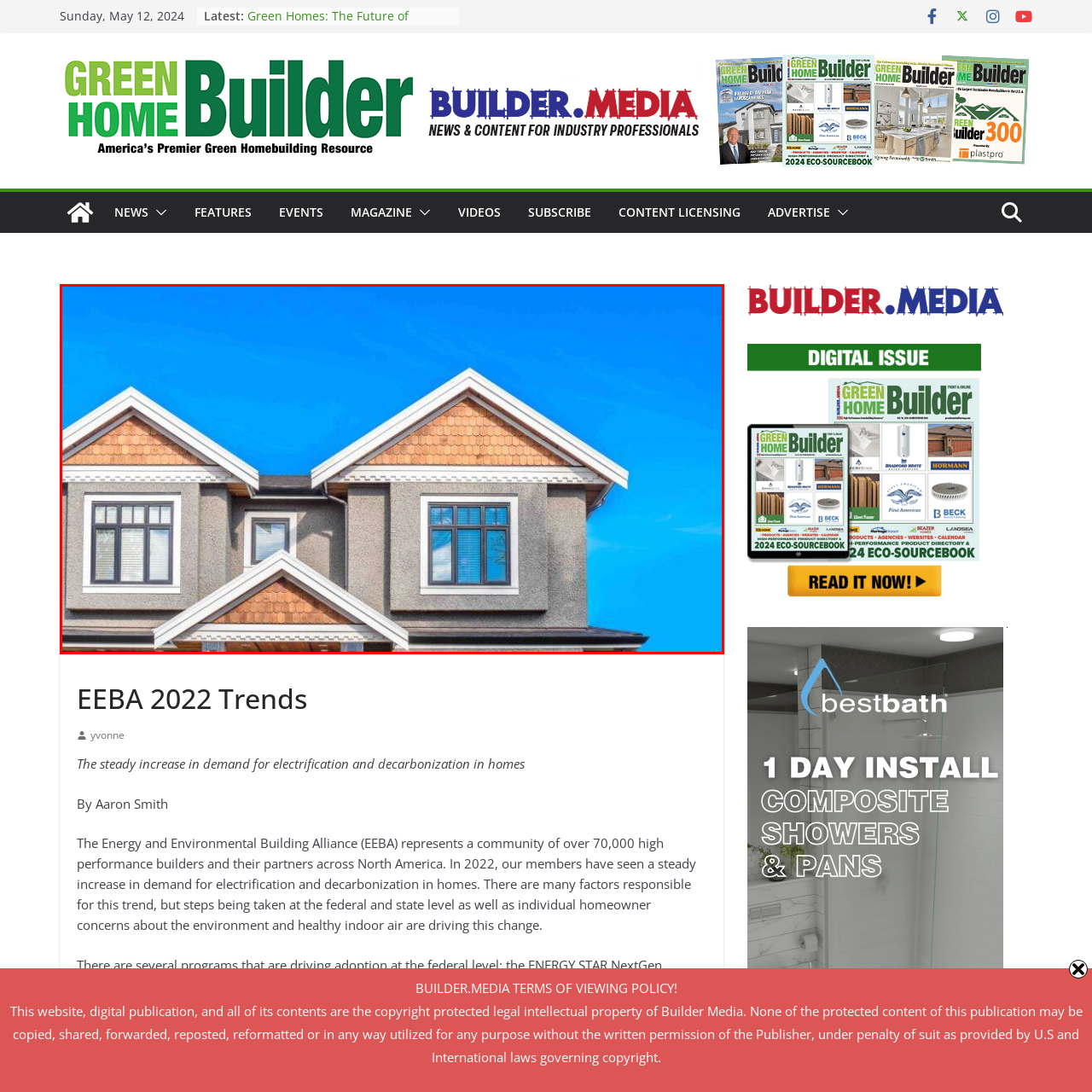Please provide a comprehensive caption for the image highlighted in the red box.

This image features a contemporary residential building showcasing a stylish roof design characterized by gabled peaks and a combination of grey walls and wooden accents. The upper section of the house reveals charming shingle detailing in shades of tan and brown, complemented by elegant white trim. Large windows adorn the façade, allowing ample natural light to brighten the interior, while a clear blue sky serves as a serene backdrop, enhancing the overall aesthetic of the modern architecture. This design reflects current trends in sustainable and aesthetically pleasing homebuilding, aligning with the focus of the EEBA (Energy and Environmental Building Alliance) on innovative, high-performance homes.